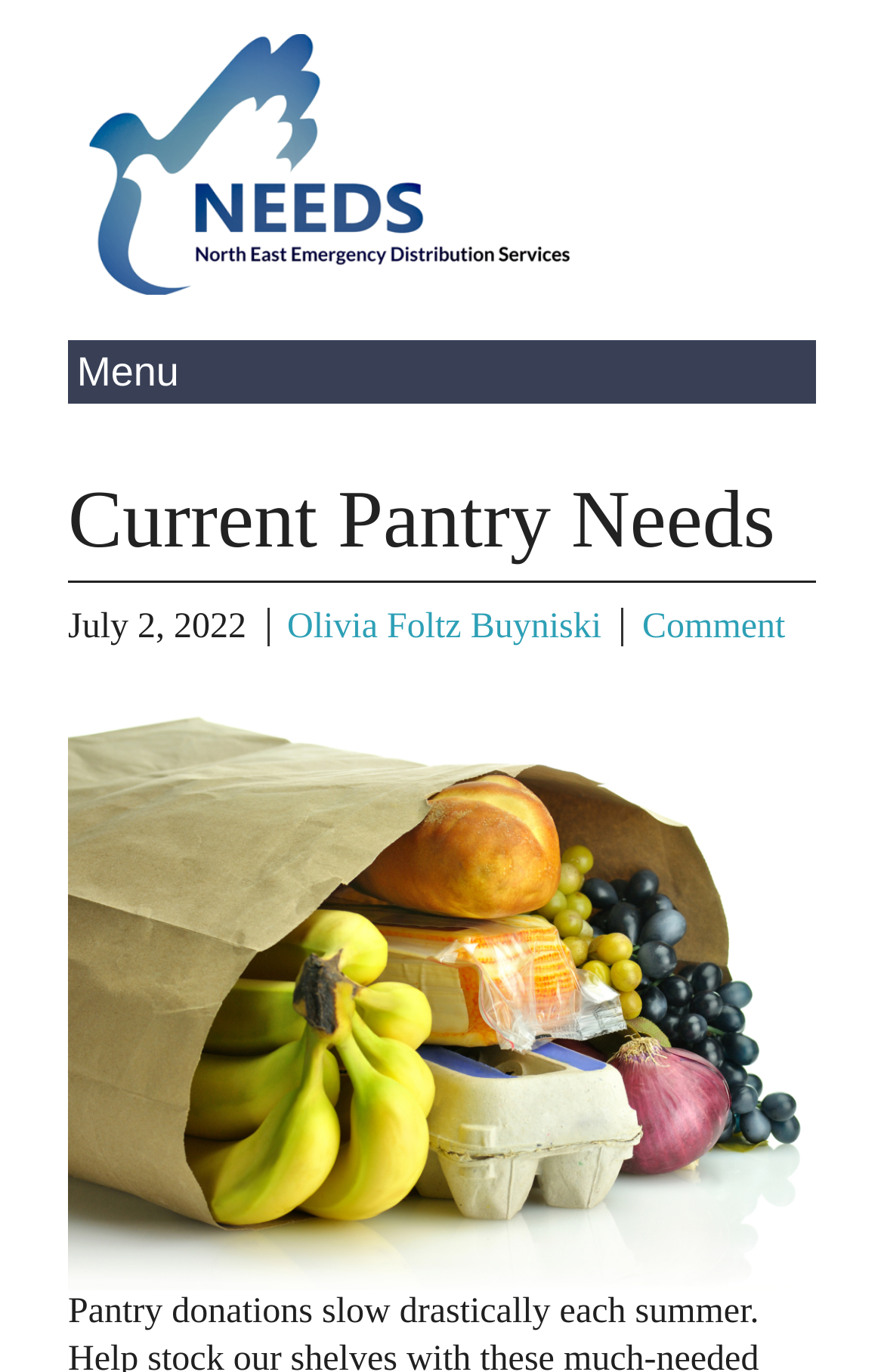Is there an image present on the webpage?
Could you answer the question with a detailed and thorough explanation?

I found an image element present on the webpage, which is a child element of the link. The image is located at the top of the webpage, and its bounding box coordinates indicate its position.